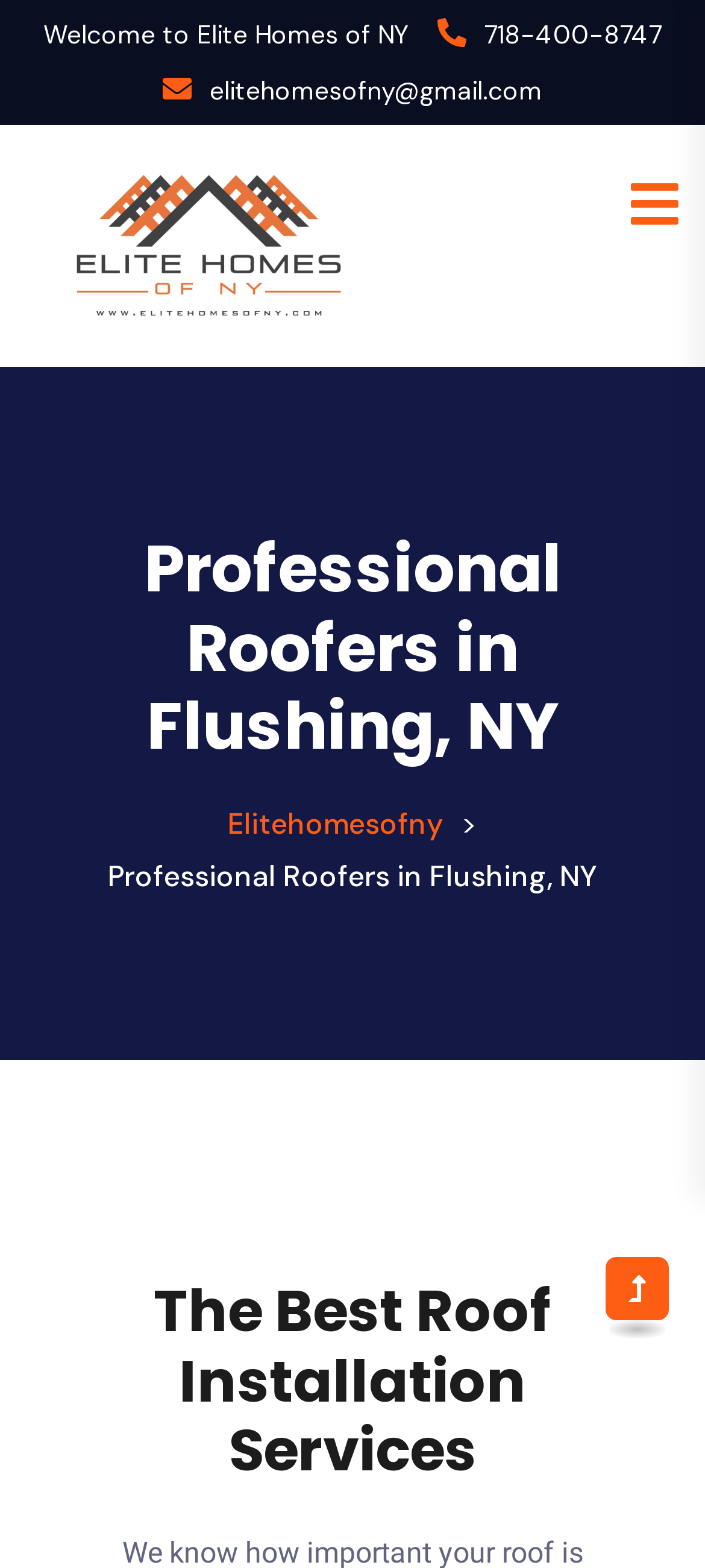Answer the following in one word or a short phrase: 
What is the relationship between the company and Flushing, NY?

The company is located in Flushing, NY